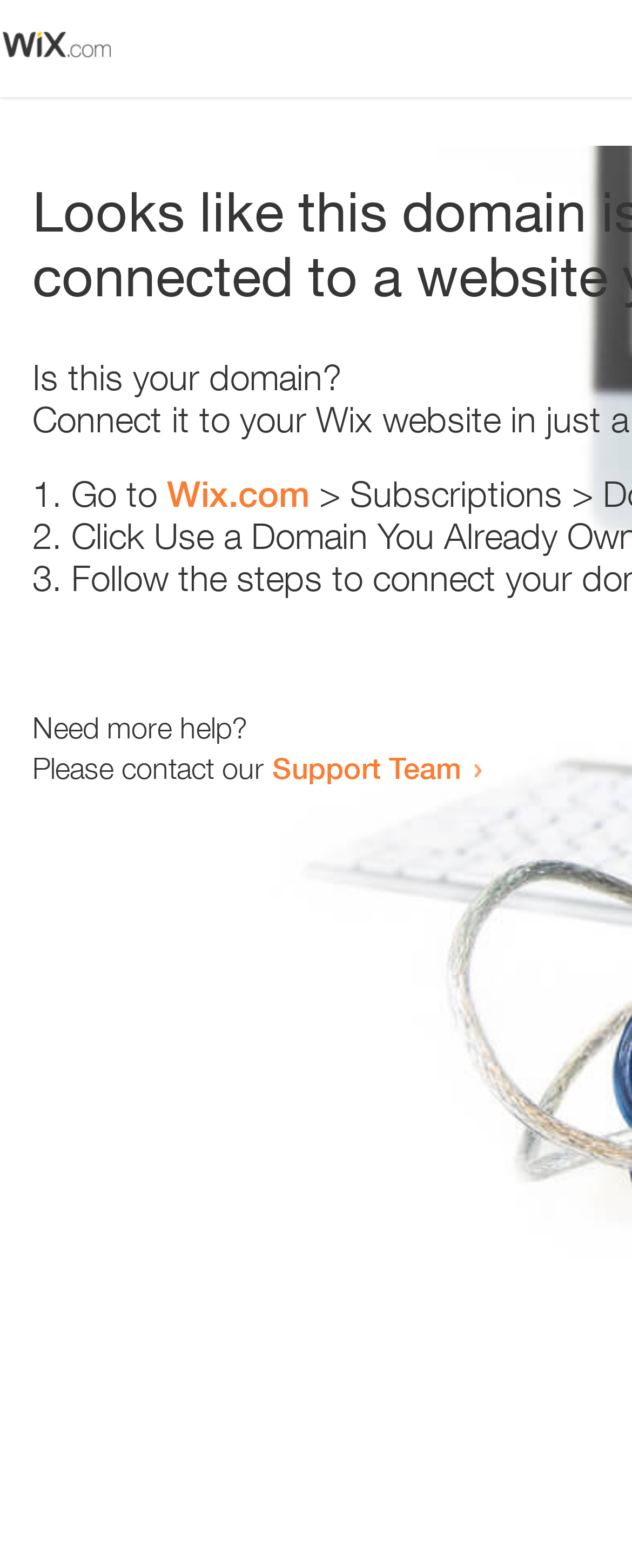Locate the bounding box of the UI element described in the following text: "Lenoir City, TN".

None